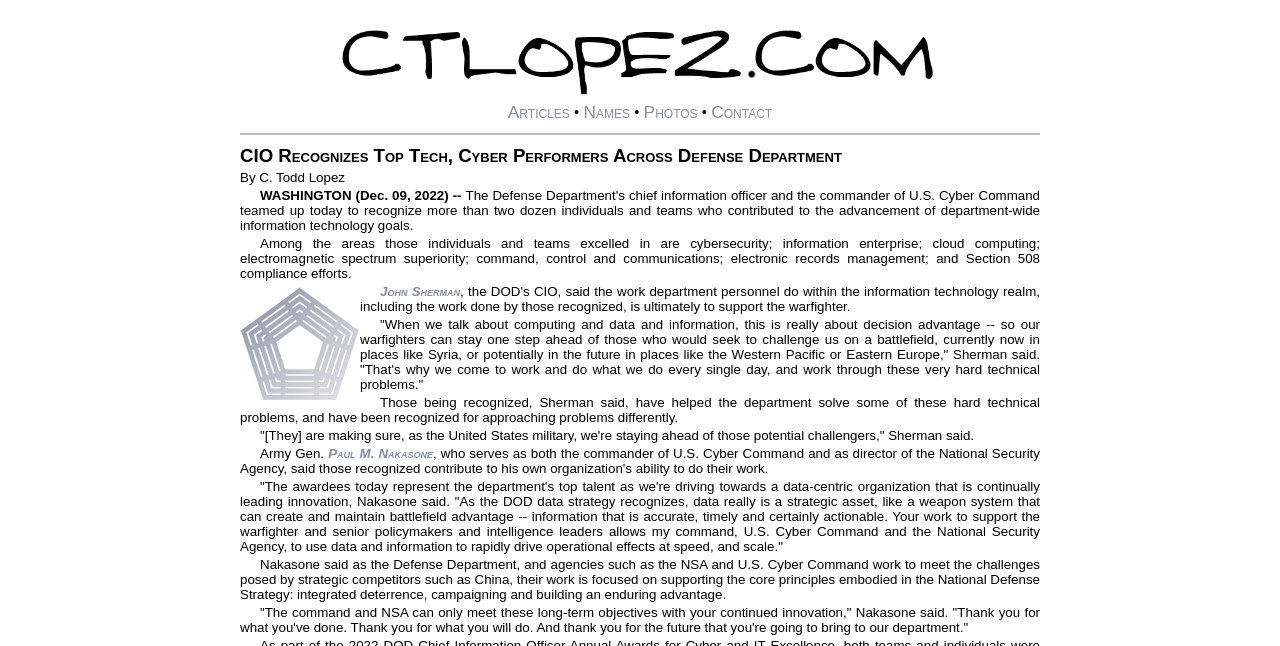Please provide a comprehensive answer to the question based on the screenshot: What is the date of the article?

The date of the article is mentioned as Dec. 09, 2022, which is found in the static text element 'WASHINGTON (Dec. 09, 2022) --'.